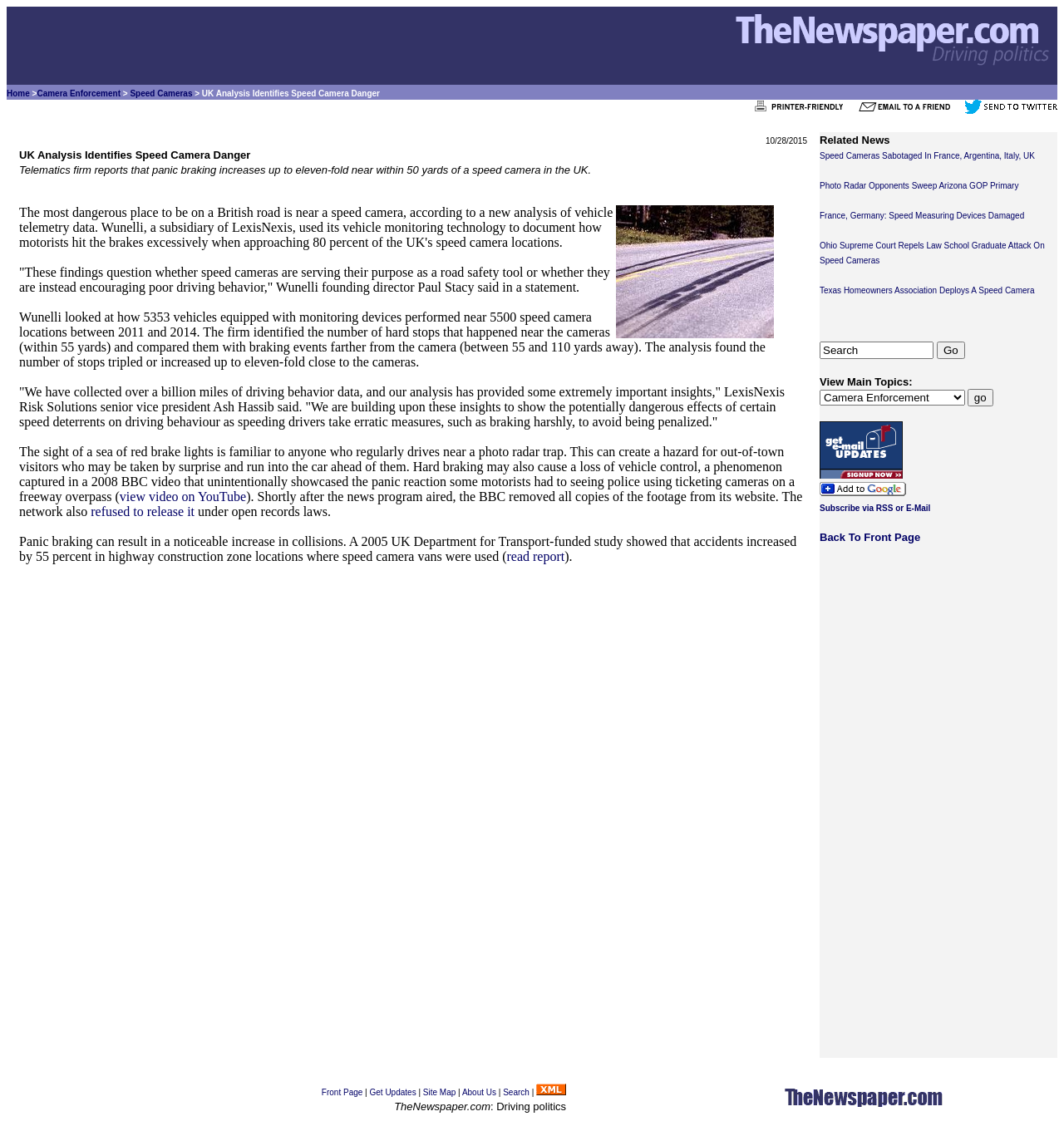Indicate the bounding box coordinates of the element that must be clicked to execute the instruction: "Search for something". The coordinates should be given as four float numbers between 0 and 1, i.e., [left, top, right, bottom].

[0.77, 0.302, 0.877, 0.317]